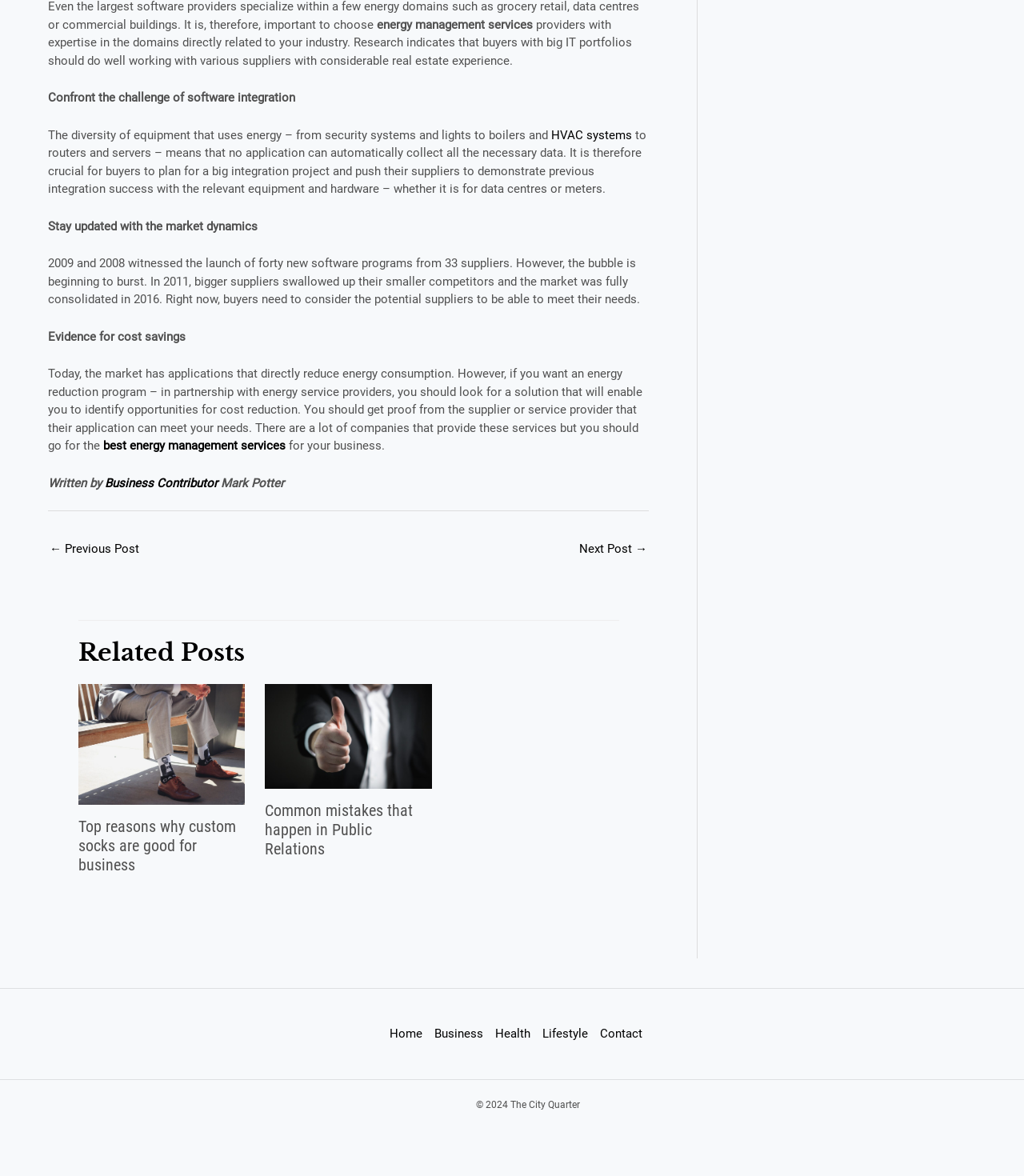Identify the bounding box coordinates of the HTML element based on this description: "← Previous Post".

[0.048, 0.456, 0.136, 0.48]